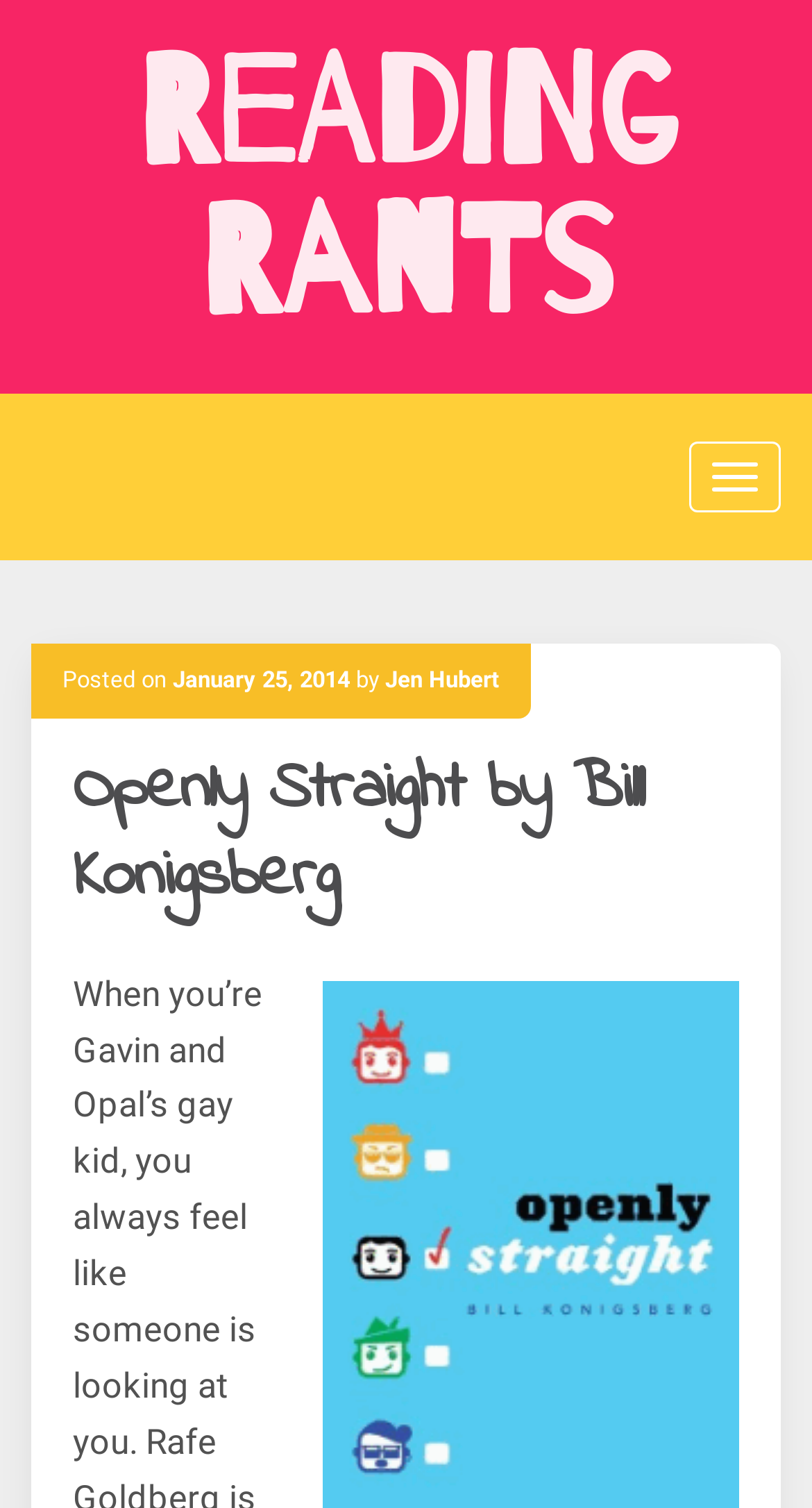Is there a button on the top right corner?
Based on the image, provide your answer in one word or phrase.

Yes